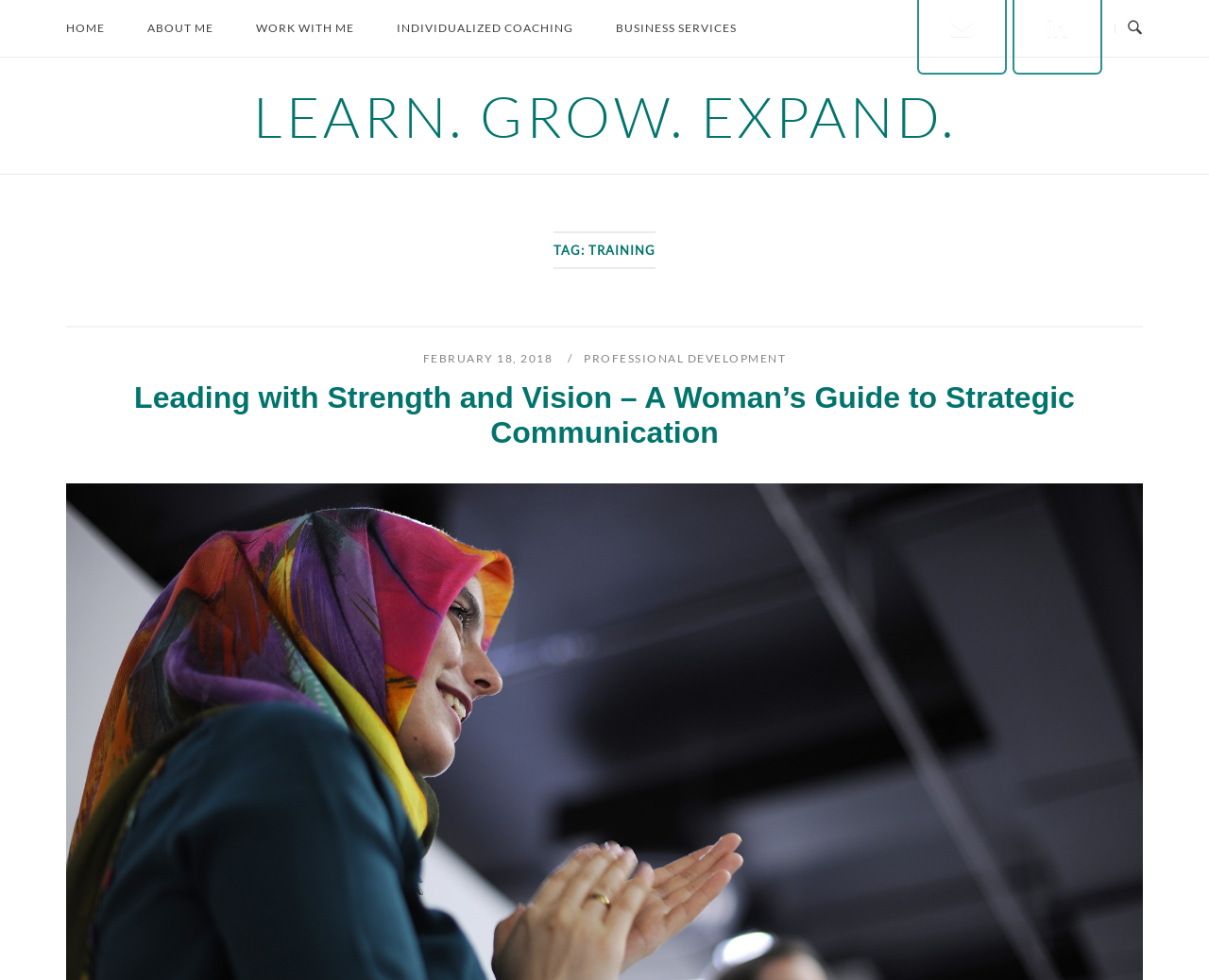Find the bounding box coordinates of the element I should click to carry out the following instruction: "go to home page".

[0.043, 0.004, 0.098, 0.054]